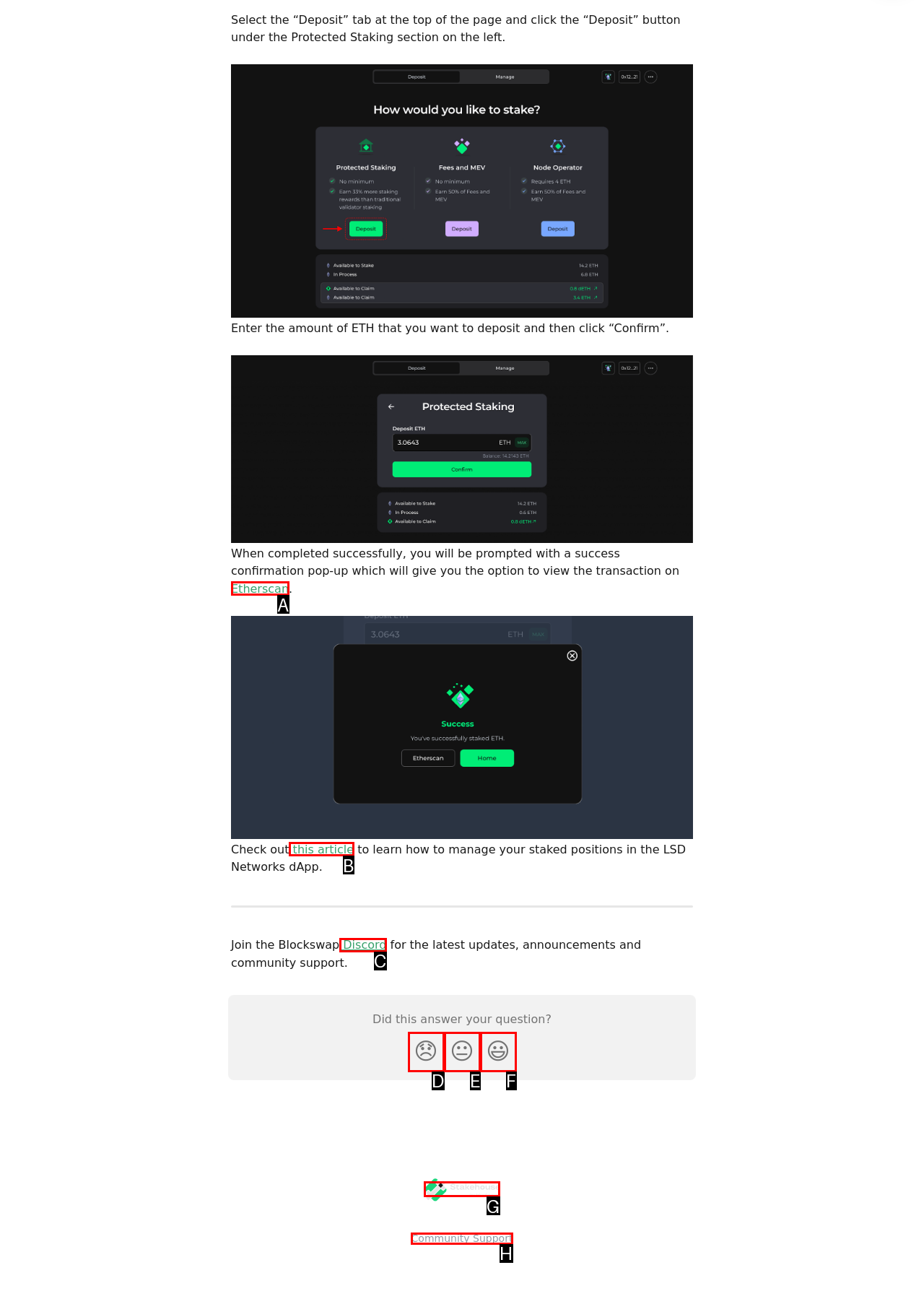Determine the appropriate lettered choice for the task: Click the 'Stakehouse' link. Reply with the correct letter.

G